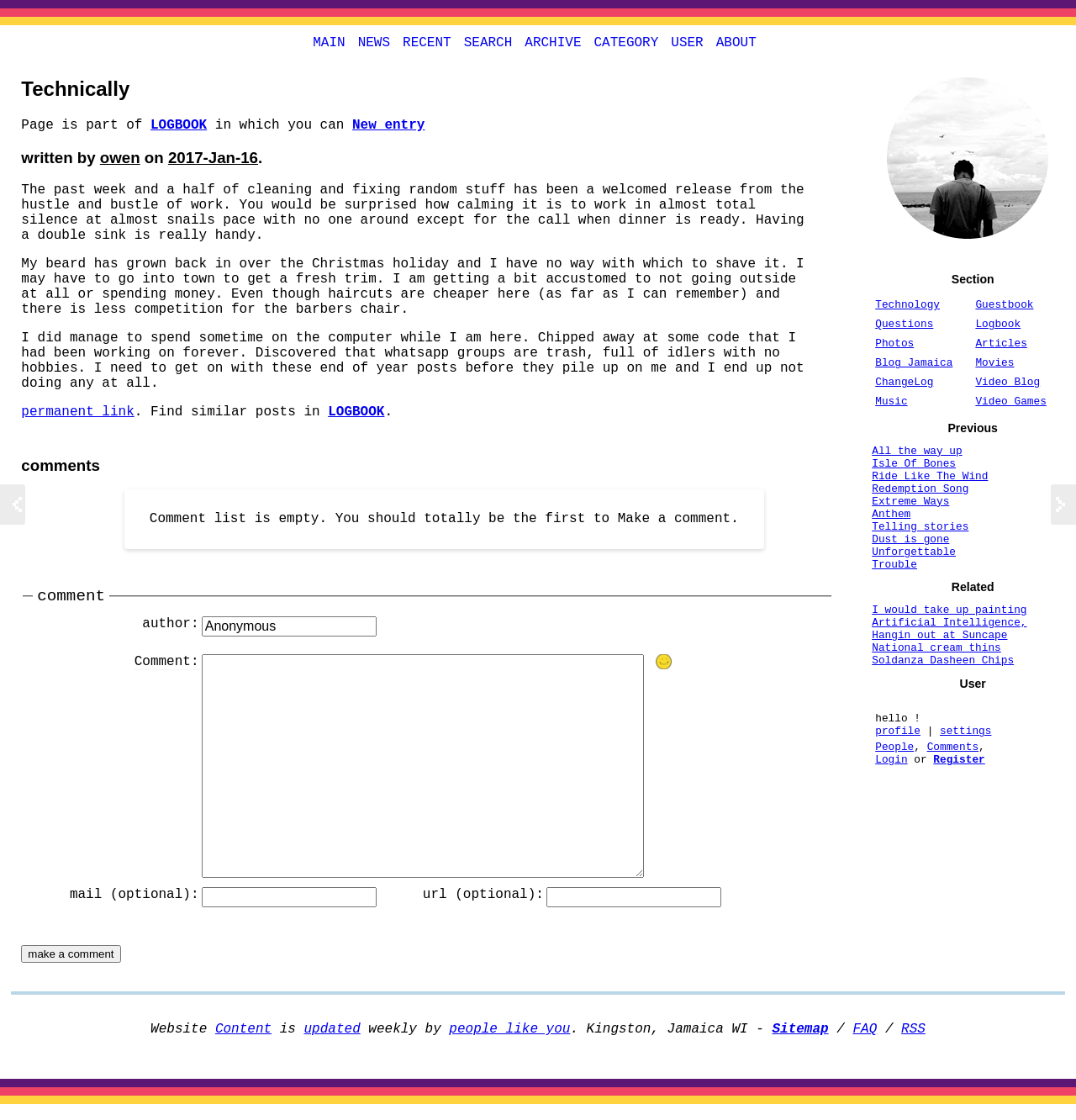Using the information in the image, could you please answer the following question in detail:
How can you make a comment?

To make a comment, you need to fill in the required fields in the comment section and then click the 'make a comment' button.